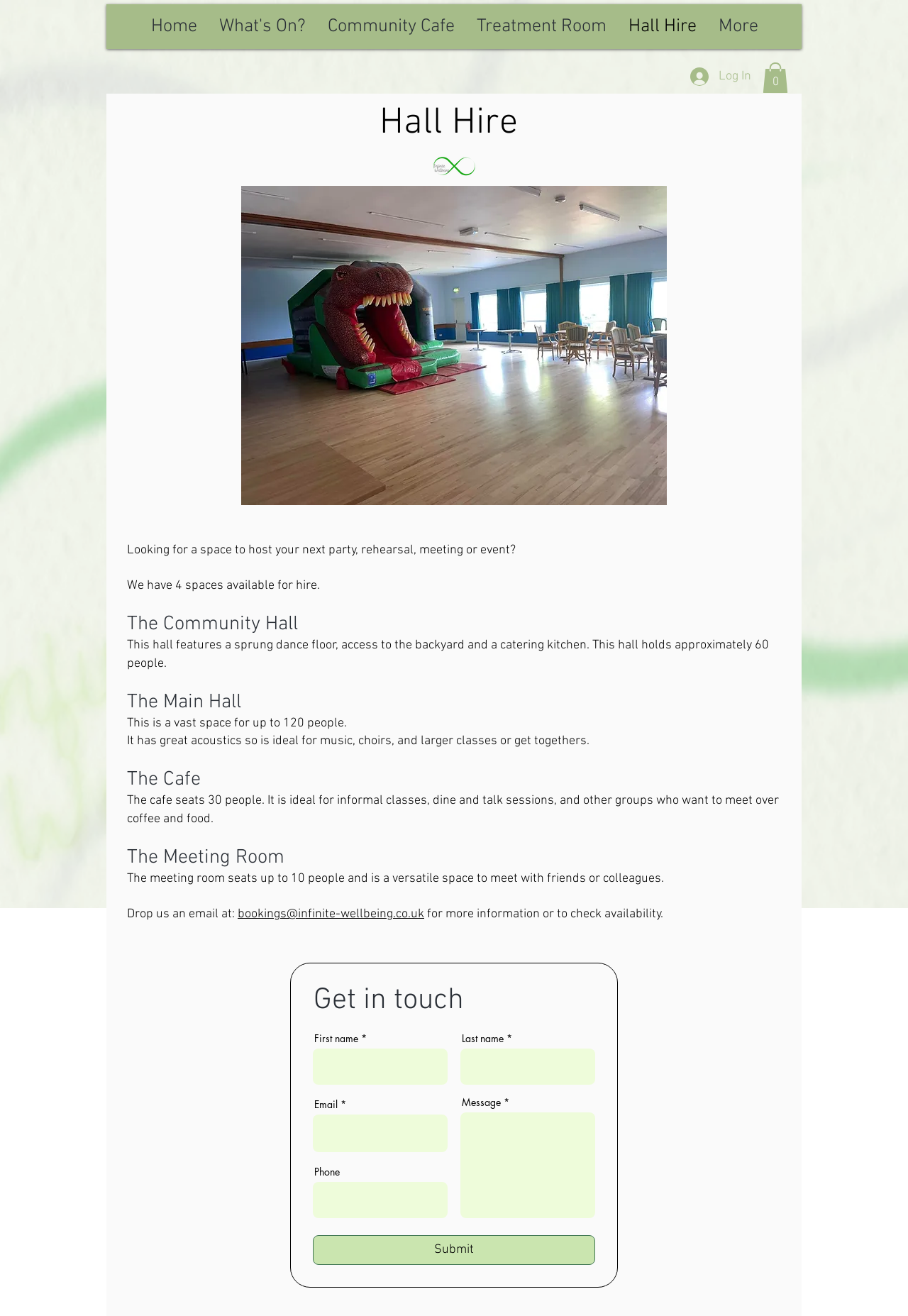What is the ideal use of the Cafe?
Please provide a single word or phrase as your answer based on the screenshot.

Informal classes, dine and talk sessions